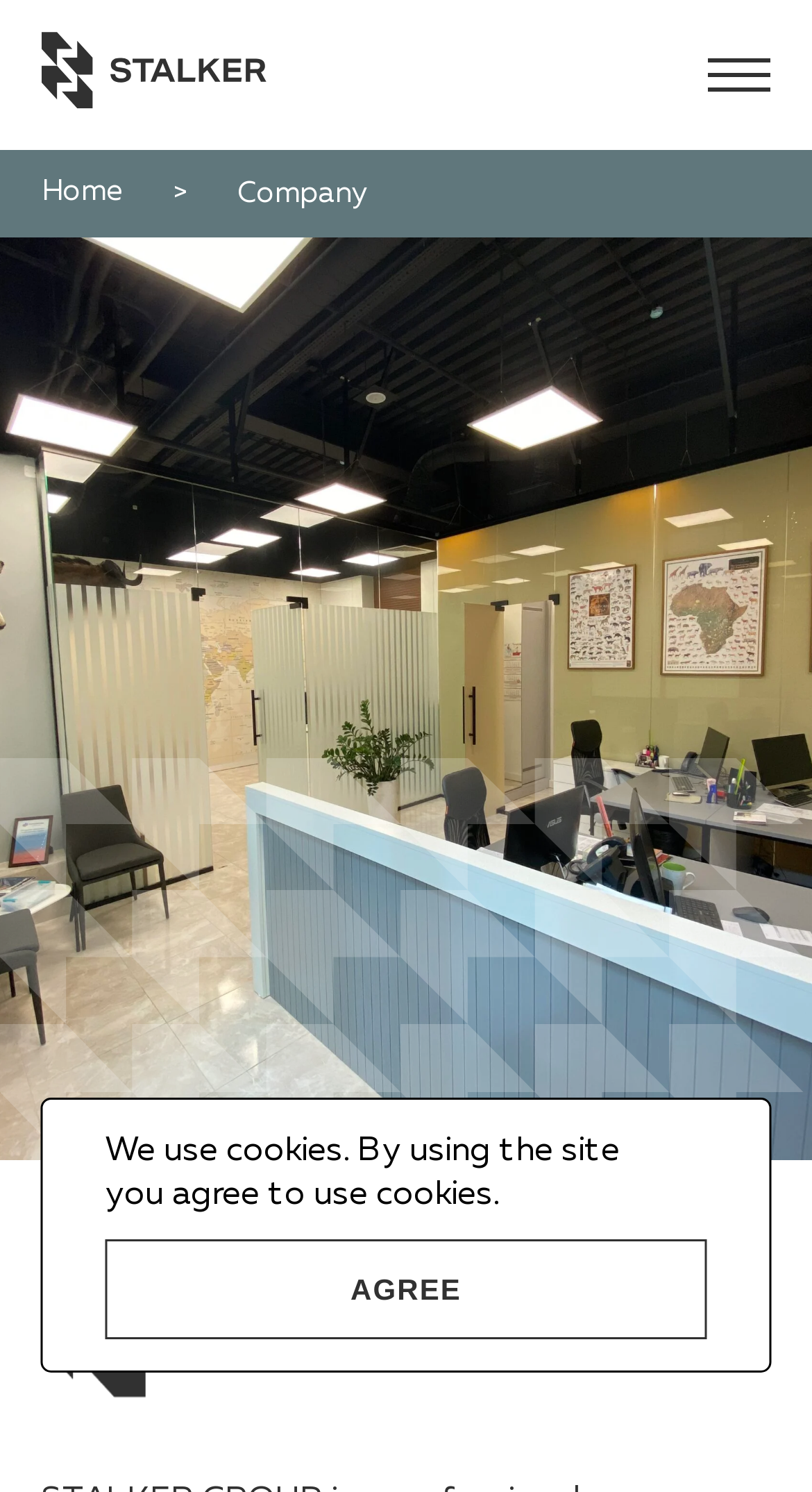How many links are present in the top navigation bar?
Refer to the image and provide a thorough answer to the question.

The top navigation bar has two links, 'Home' and another link with a '>' symbol, indicating that there are more links present.